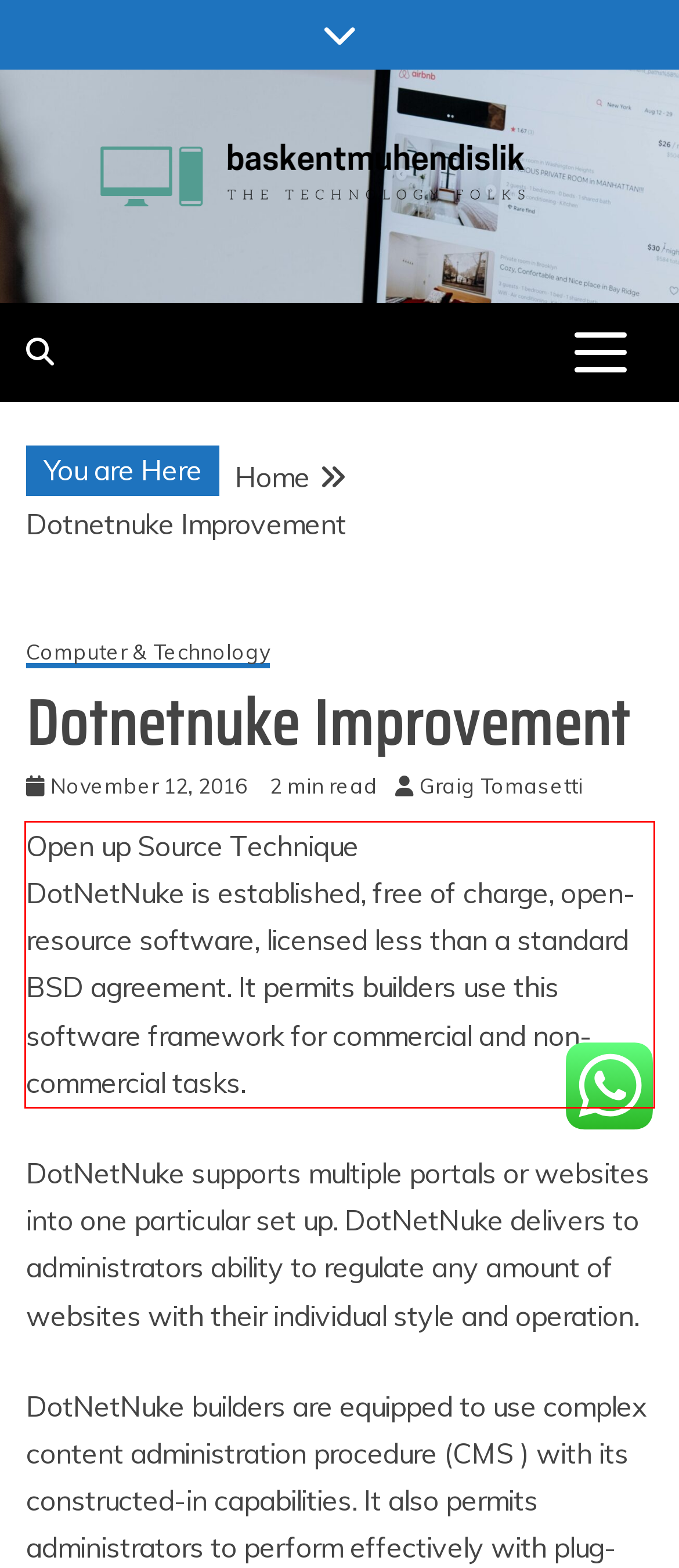Analyze the webpage screenshot and use OCR to recognize the text content in the red bounding box.

Open up Source Technique DotNetNuke is established, free of charge, open-resource software, licensed less than a standard BSD agreement. It permits builders use this software framework for commercial and non-commercial tasks.